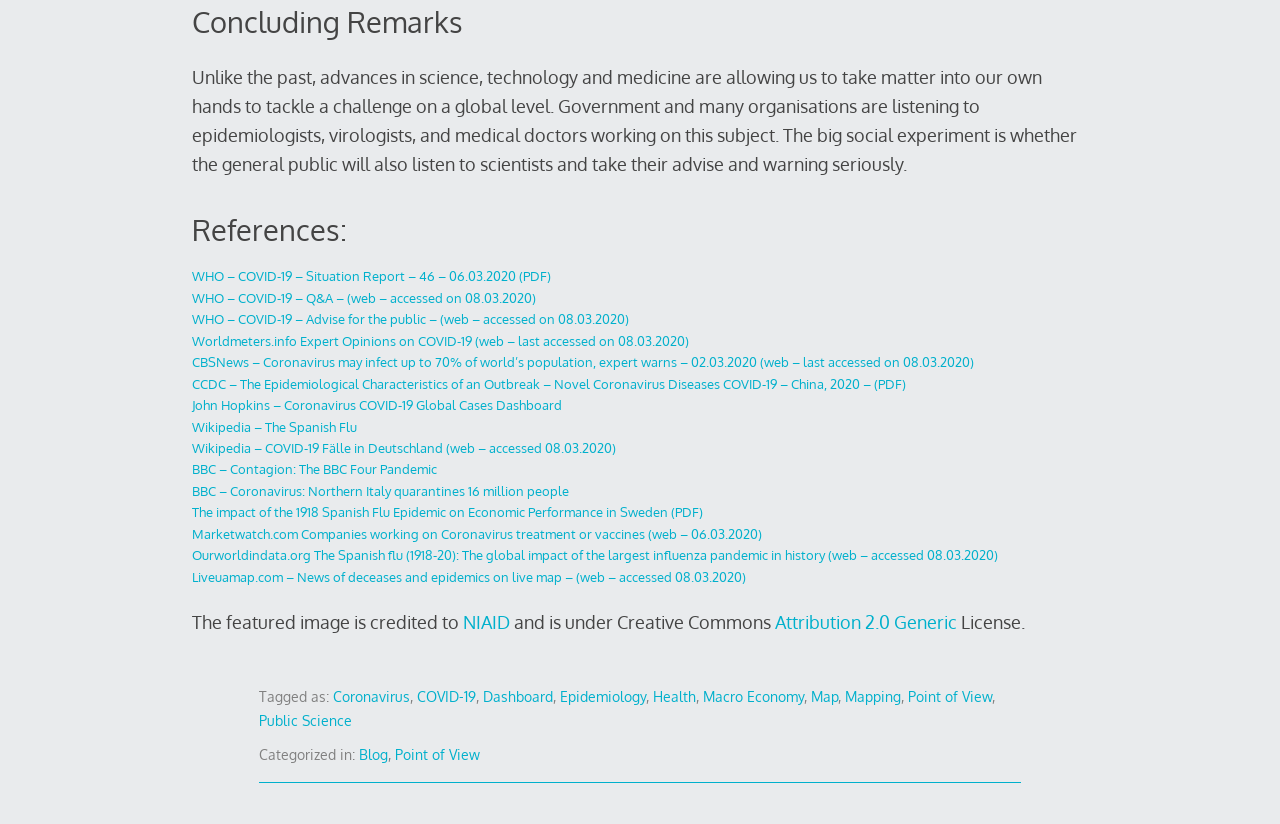Identify the bounding box coordinates for the UI element described by the following text: "Public Science". Provide the coordinates as four float numbers between 0 and 1, in the format [left, top, right, bottom].

[0.203, 0.863, 0.275, 0.884]